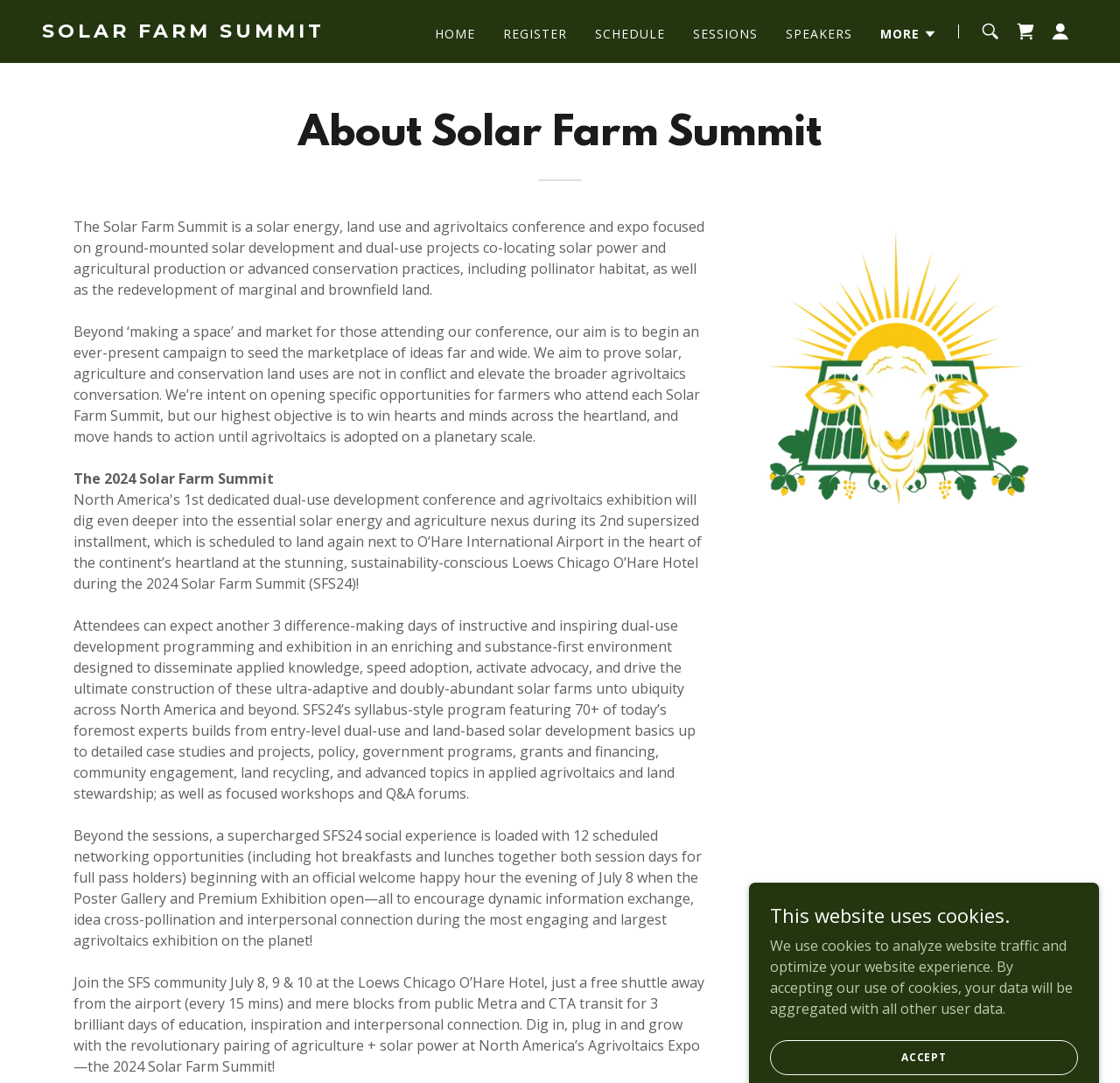What is the purpose of the conference?
Using the image, answer in one word or phrase.

to seed the marketplace of ideas